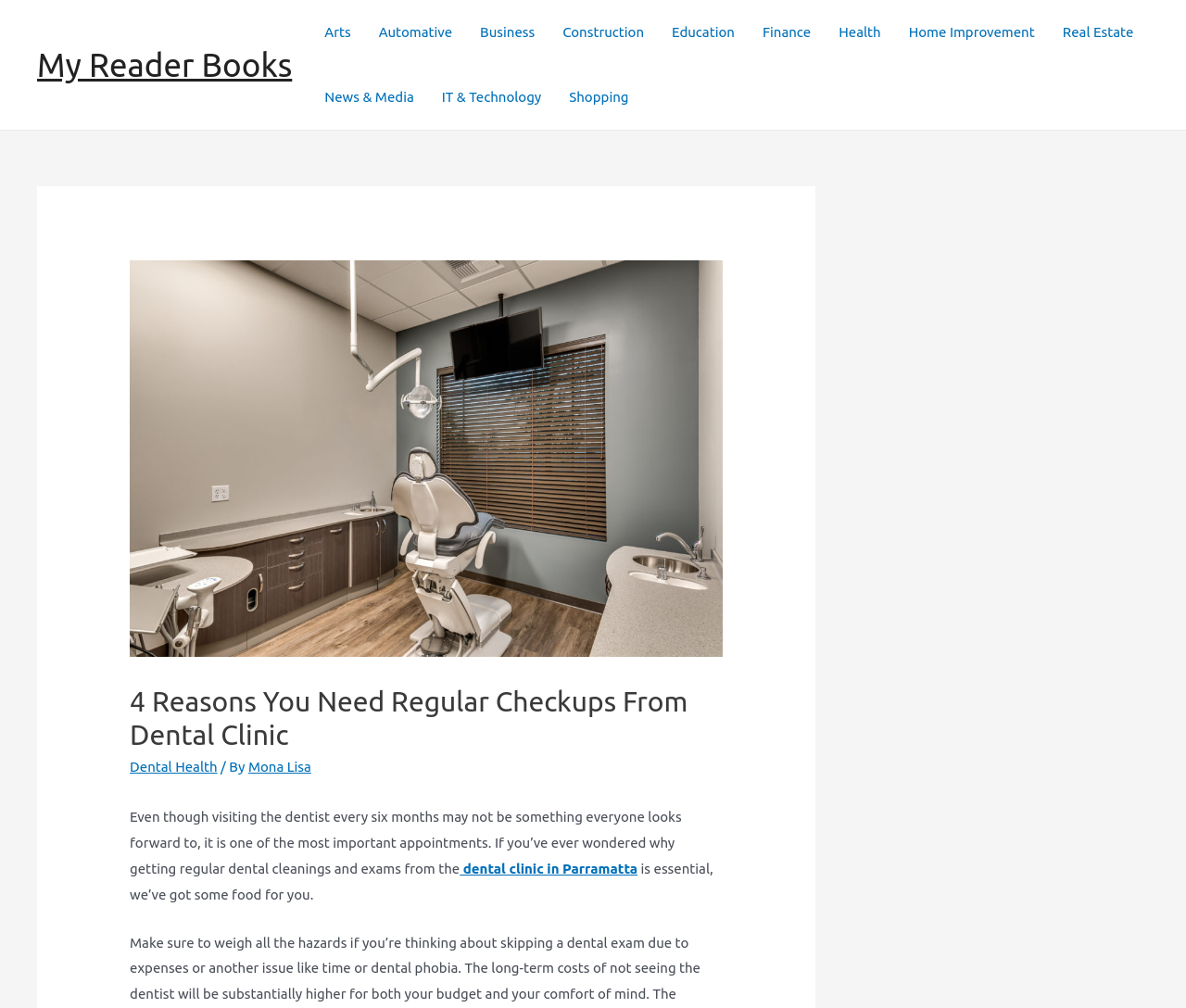Identify the bounding box coordinates for the UI element described as: "Education". The coordinates should be provided as four floats between 0 and 1: [left, top, right, bottom].

[0.555, 0.0, 0.631, 0.064]